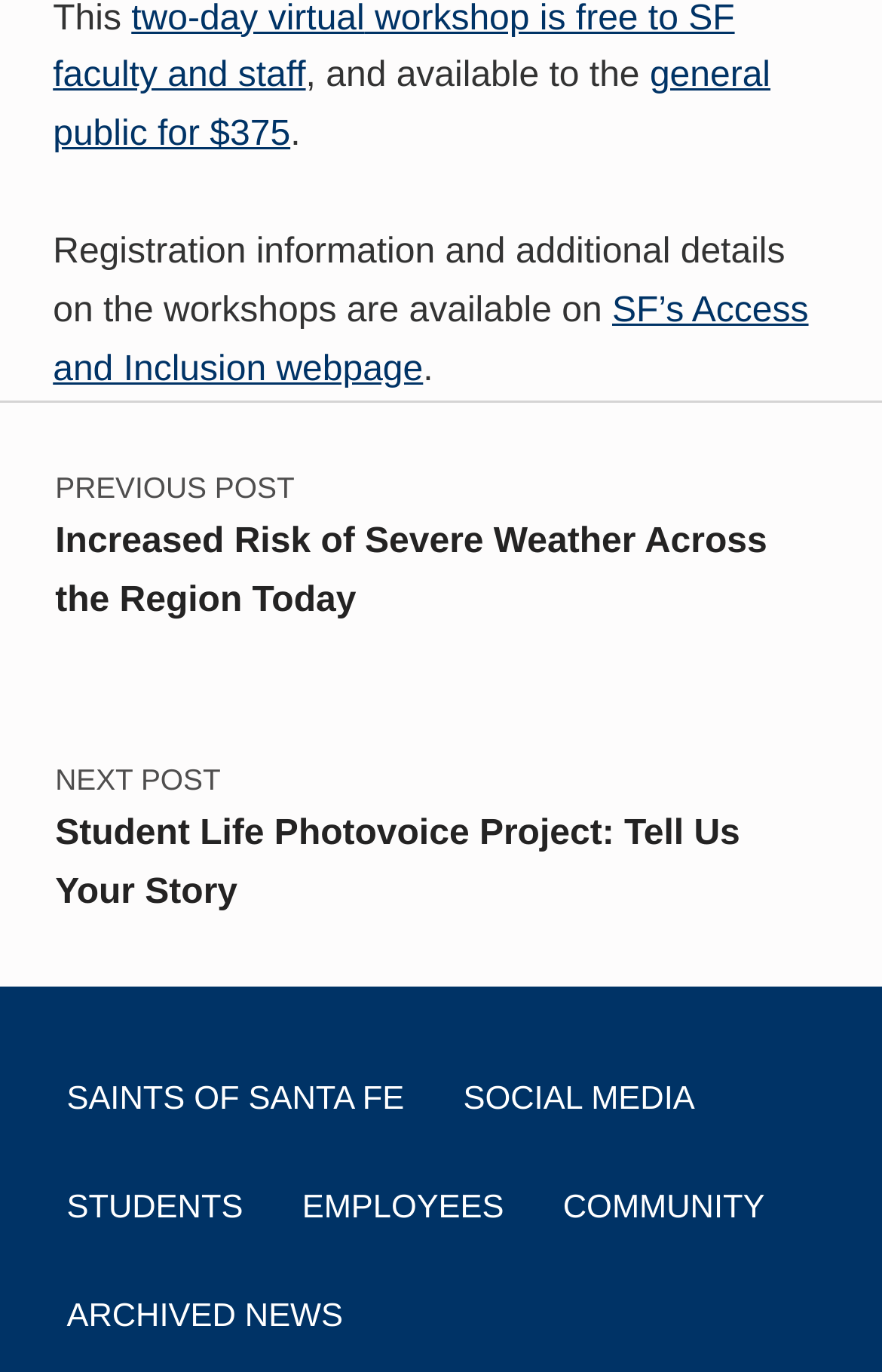Determine the bounding box coordinates of the element's region needed to click to follow the instruction: "view previous post". Provide these coordinates as four float numbers between 0 and 1, formatted as [left, top, right, bottom].

[0.063, 0.295, 0.937, 0.506]